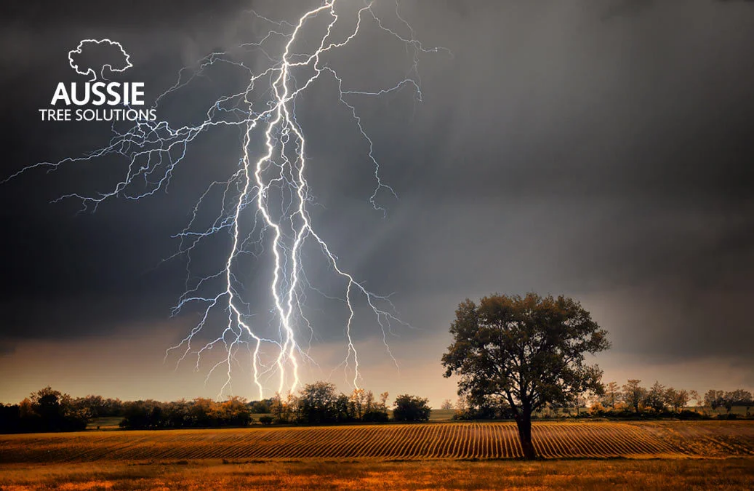Use a single word or phrase to answer this question: 
What is the color of the lightning?

Bright